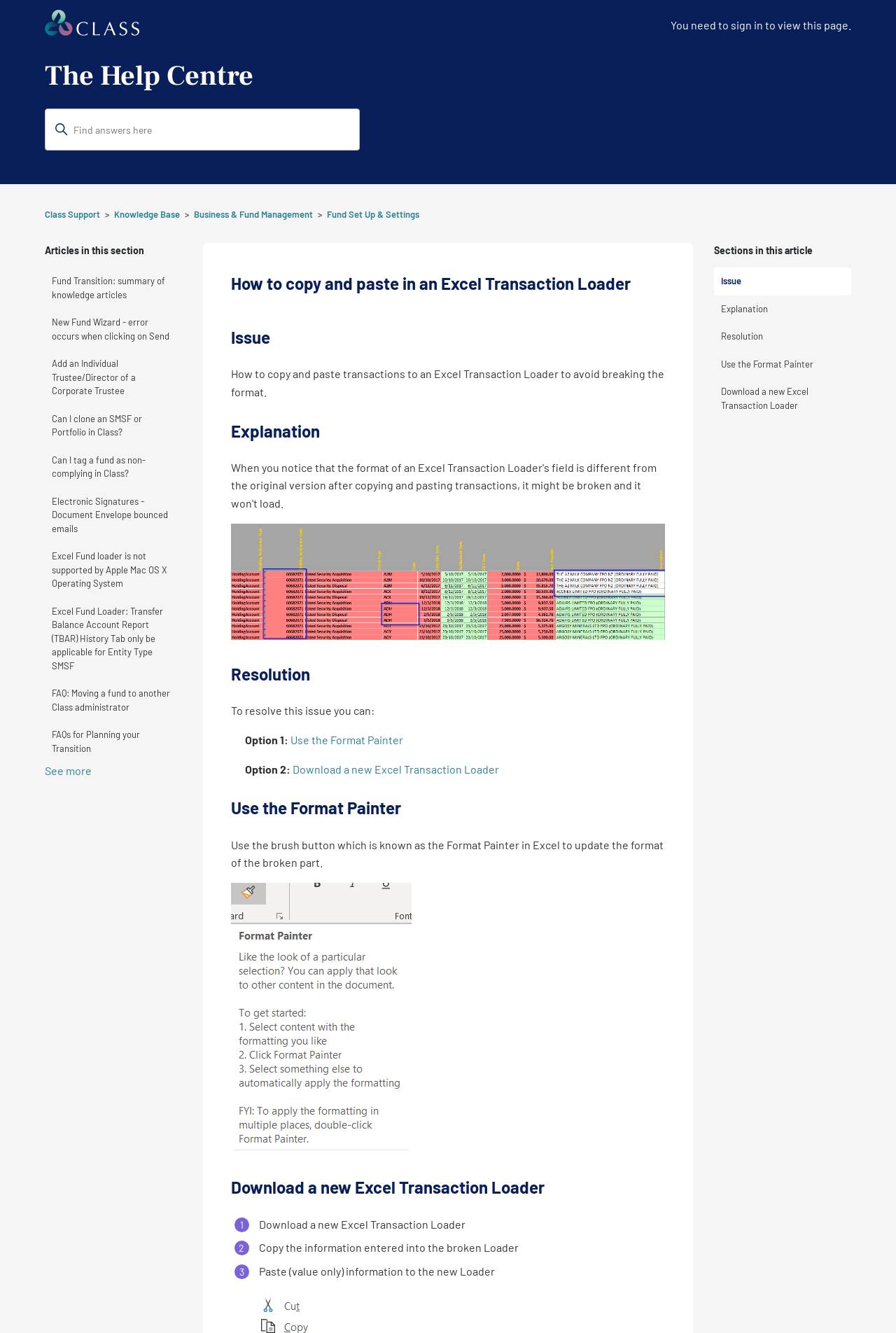Identify the bounding box coordinates of the specific part of the webpage to click to complete this instruction: "Click on the link to download a new Excel Transaction Loader".

[0.326, 0.572, 0.557, 0.582]